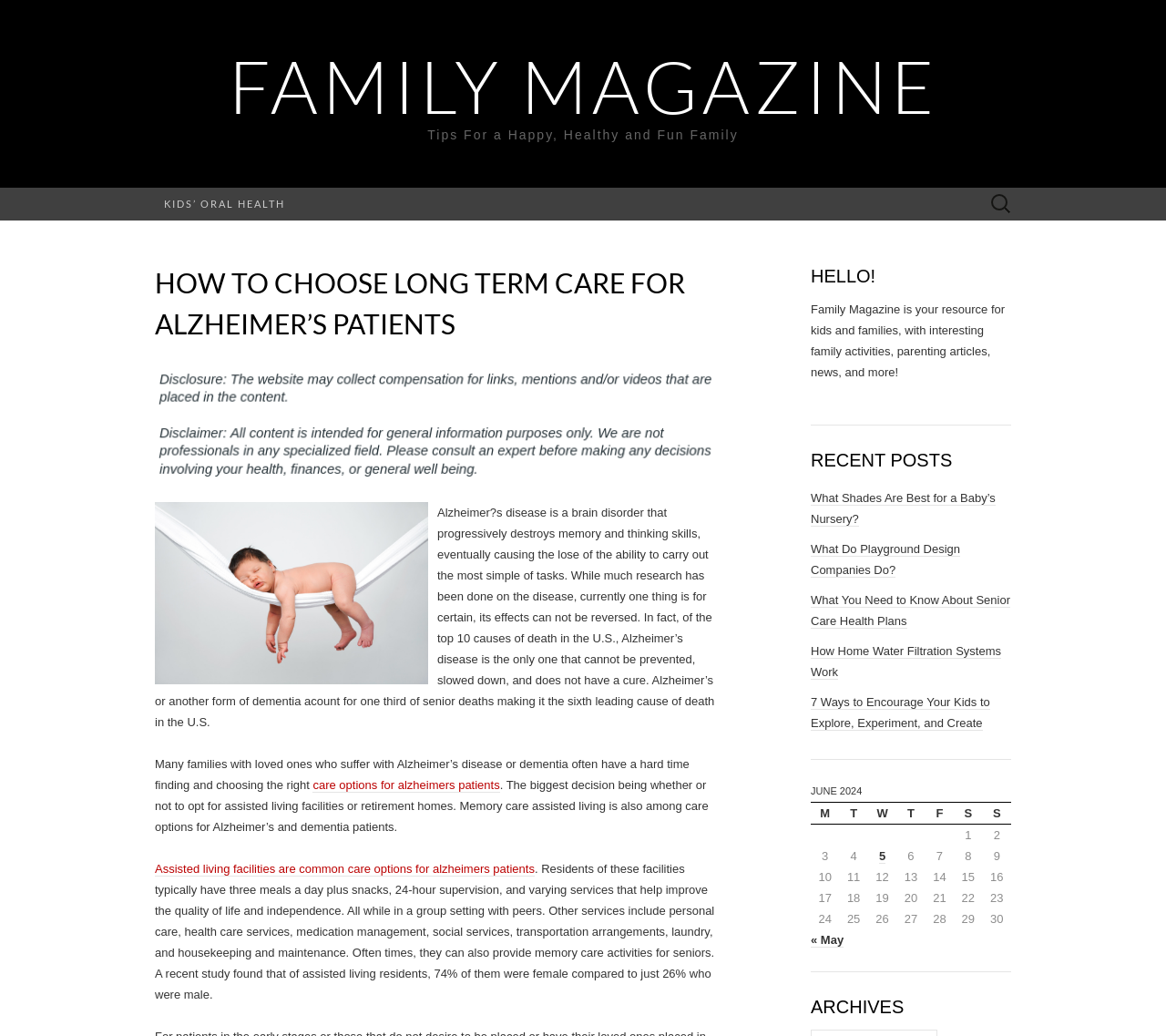Identify and extract the heading text of the webpage.

HOW TO CHOOSE LONG TERM CARE FOR ALZHEIMER’S PATIENTS